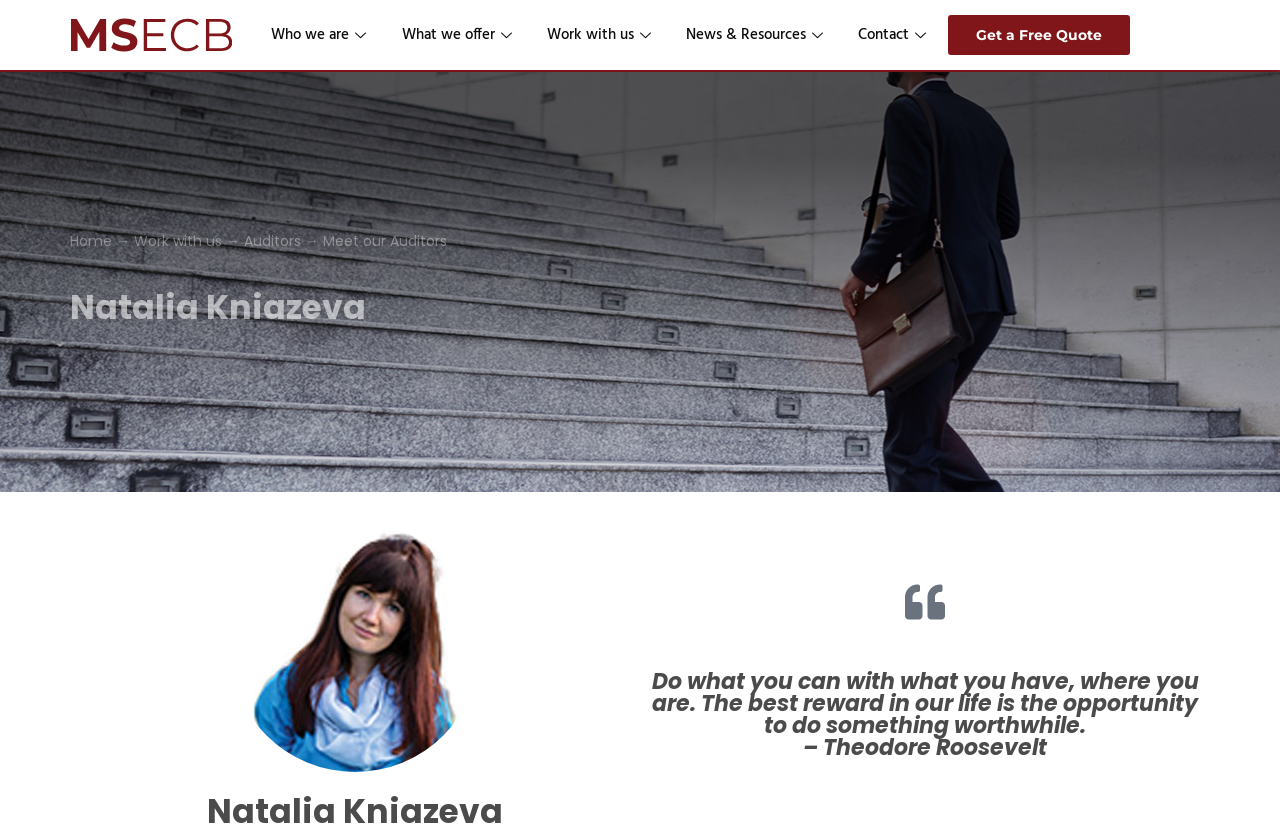Locate the UI element described by Get a Free Quote in the provided webpage screenshot. Return the bounding box coordinates in the format (top-left x, top-left y, bottom-right x, bottom-right y), ensuring all values are between 0 and 1.

[0.741, 0.018, 0.883, 0.067]